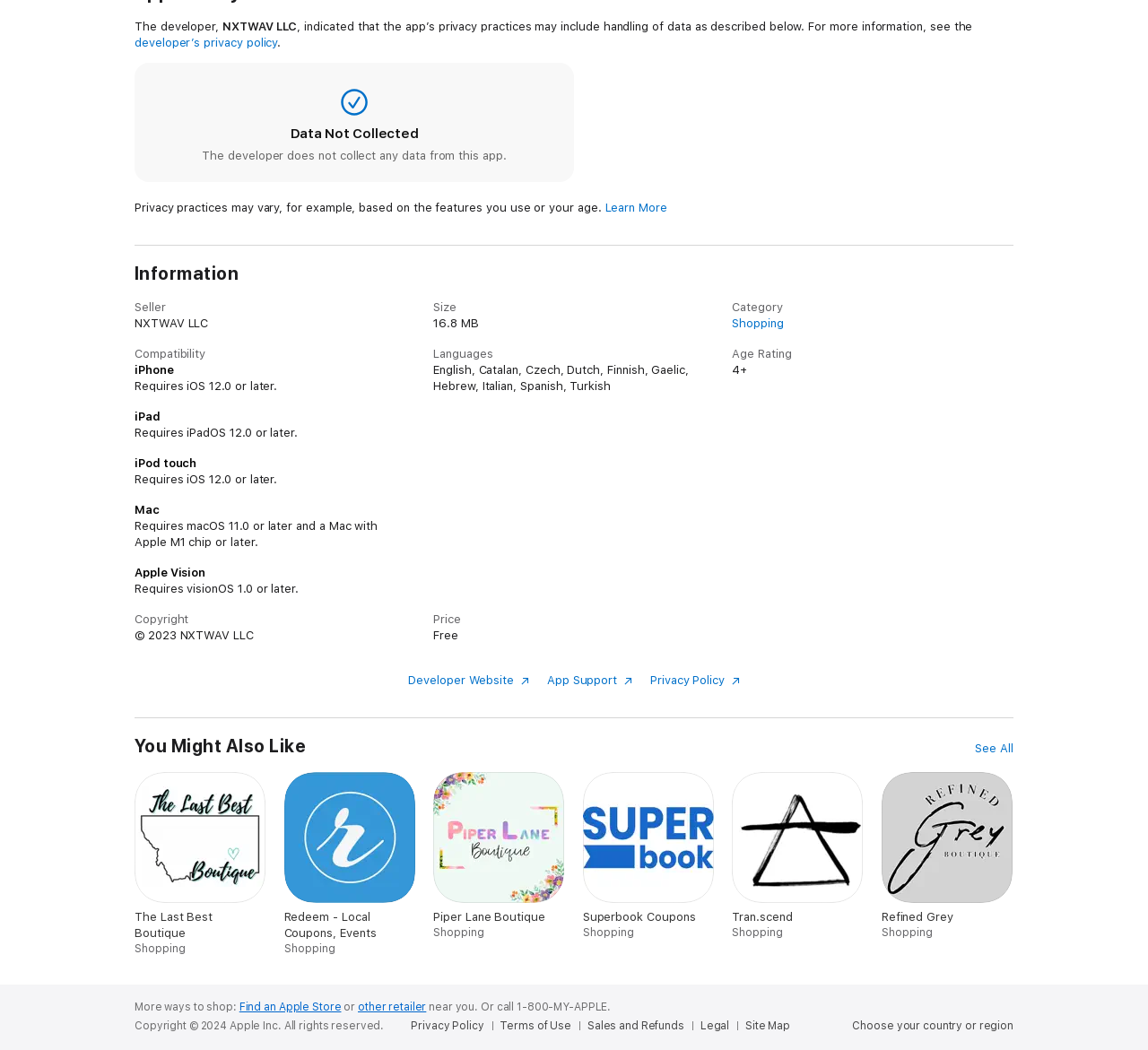What can businesses do on CouponBanker?
Please answer the question with as much detail as possible using the screenshot.

The webpage lists several actions businesses can take on CouponBanker, including signing up for free or logging in to access the Business Portal, creating a campaign of bankable coupons, managing active coupons, setting custom validation codes, customizing coupon offers, and sending invitations to customers.